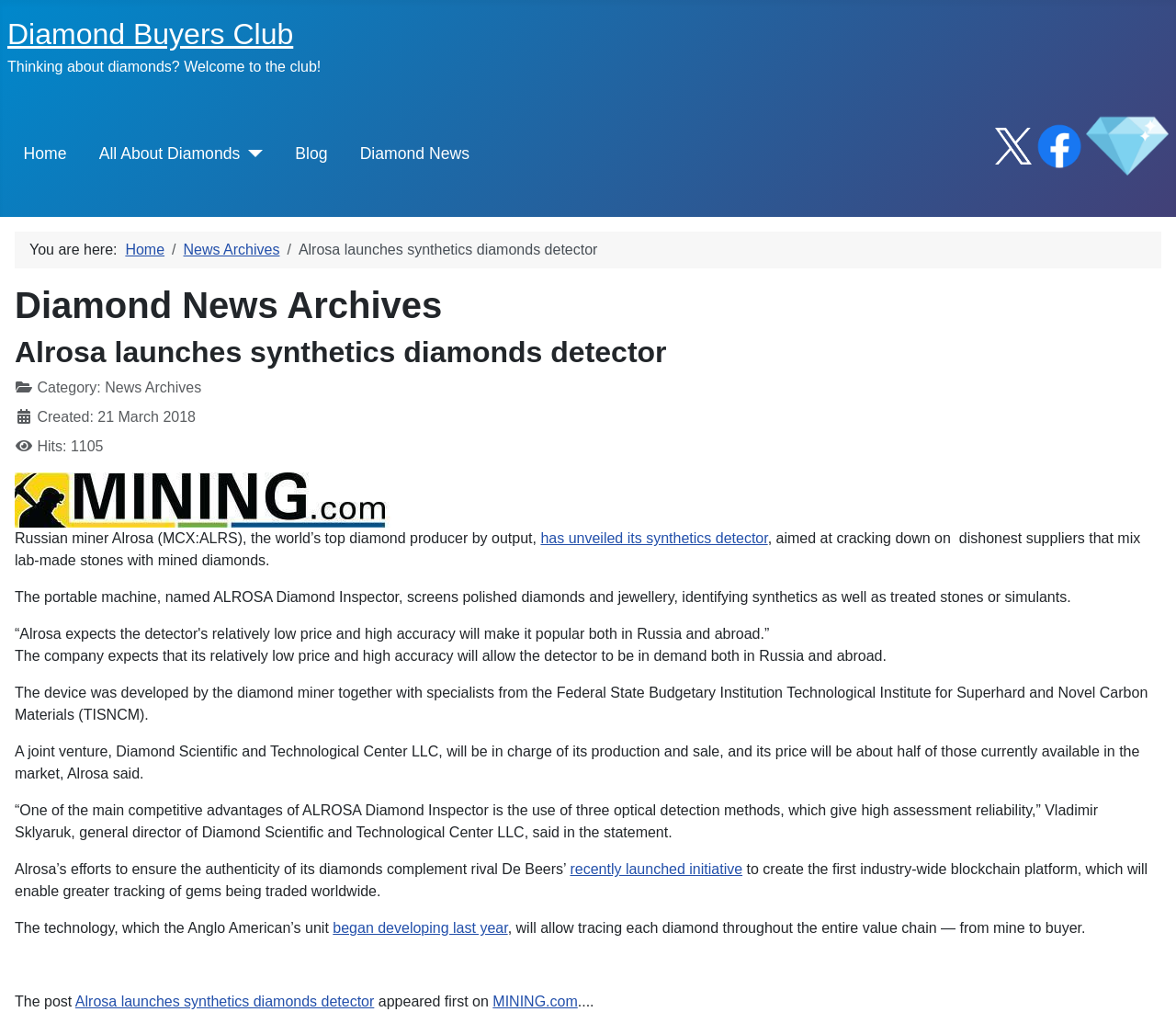Generate the text content of the main headline of the webpage.

Diamond News Archives